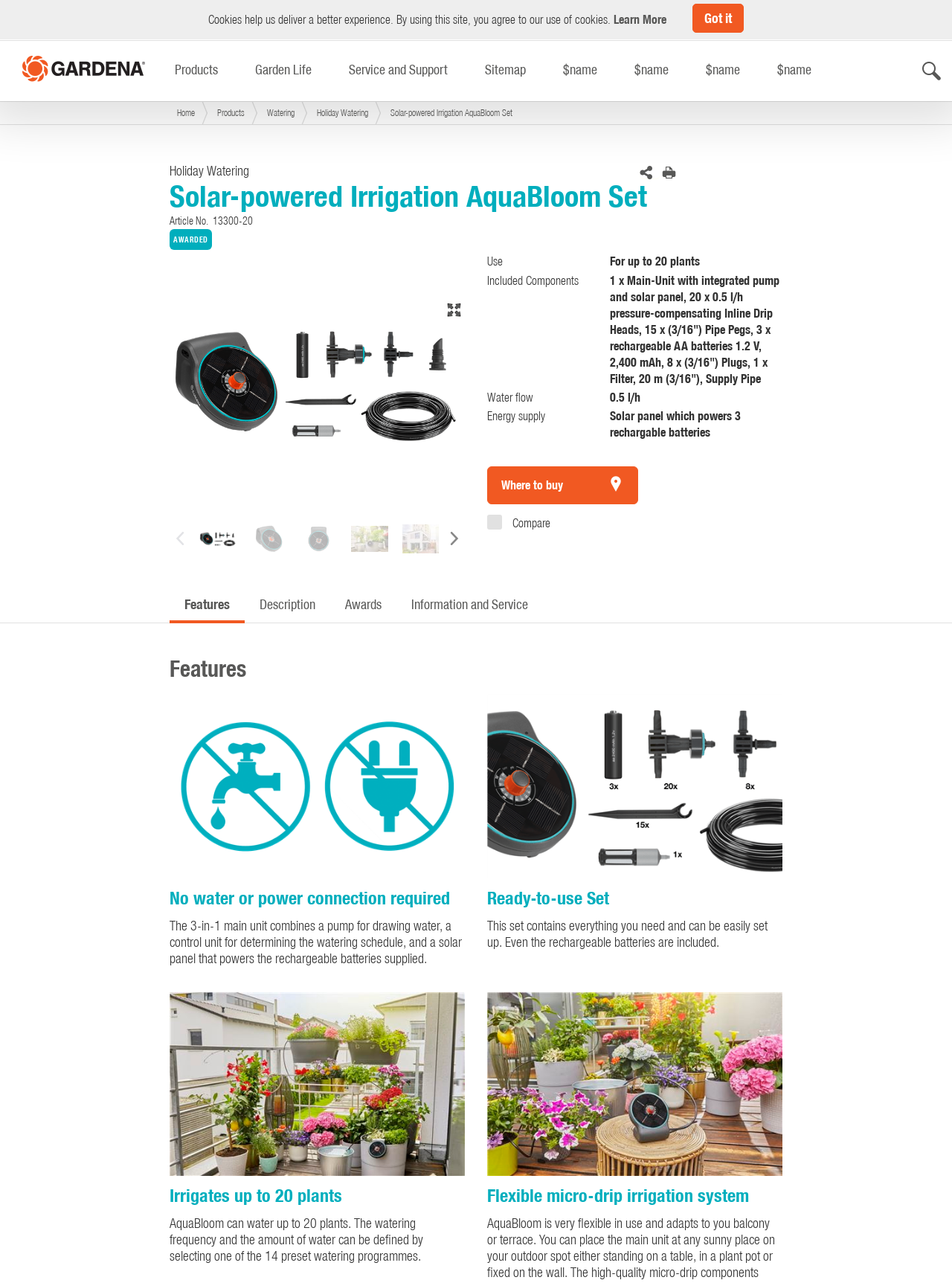Please determine the bounding box coordinates of the element's region to click in order to carry out the following instruction: "Click on the 'Got it' button". The coordinates should be four float numbers between 0 and 1, i.e., [left, top, right, bottom].

[0.727, 0.003, 0.781, 0.026]